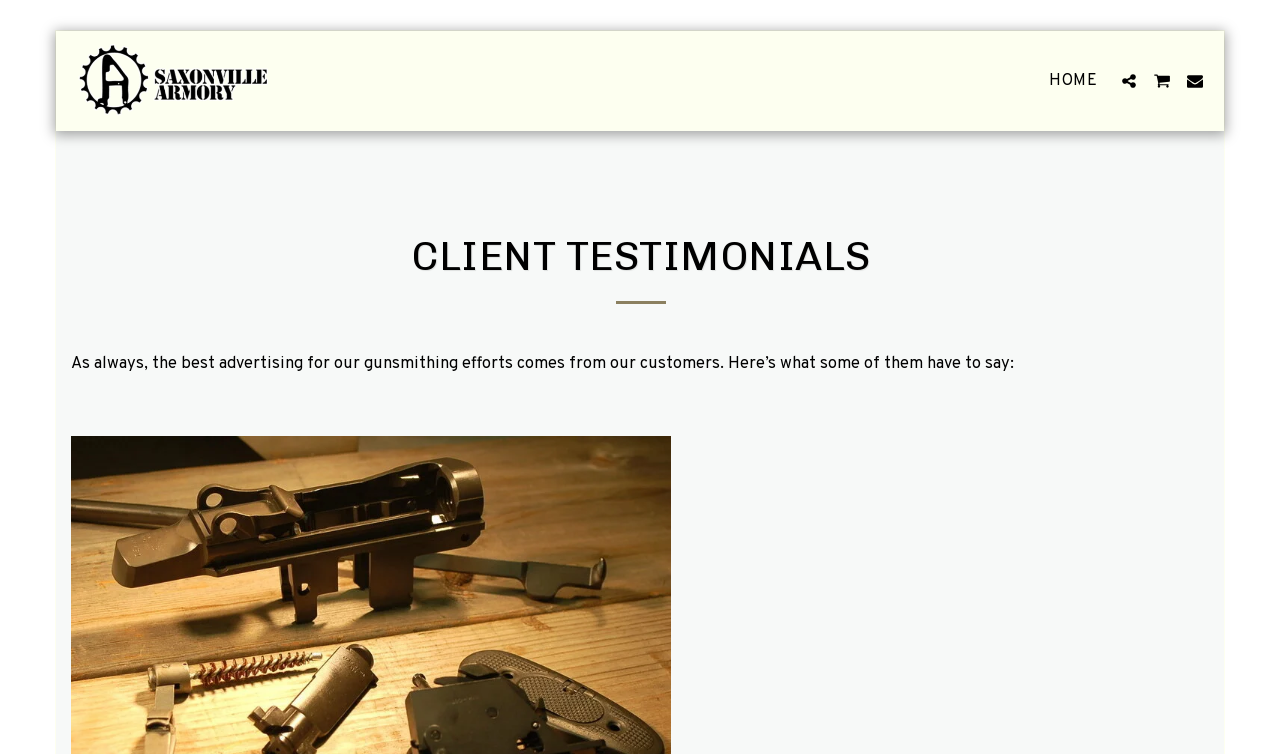Answer the question below in one word or phrase:
What is the name of the armory?

Saxonville Armory